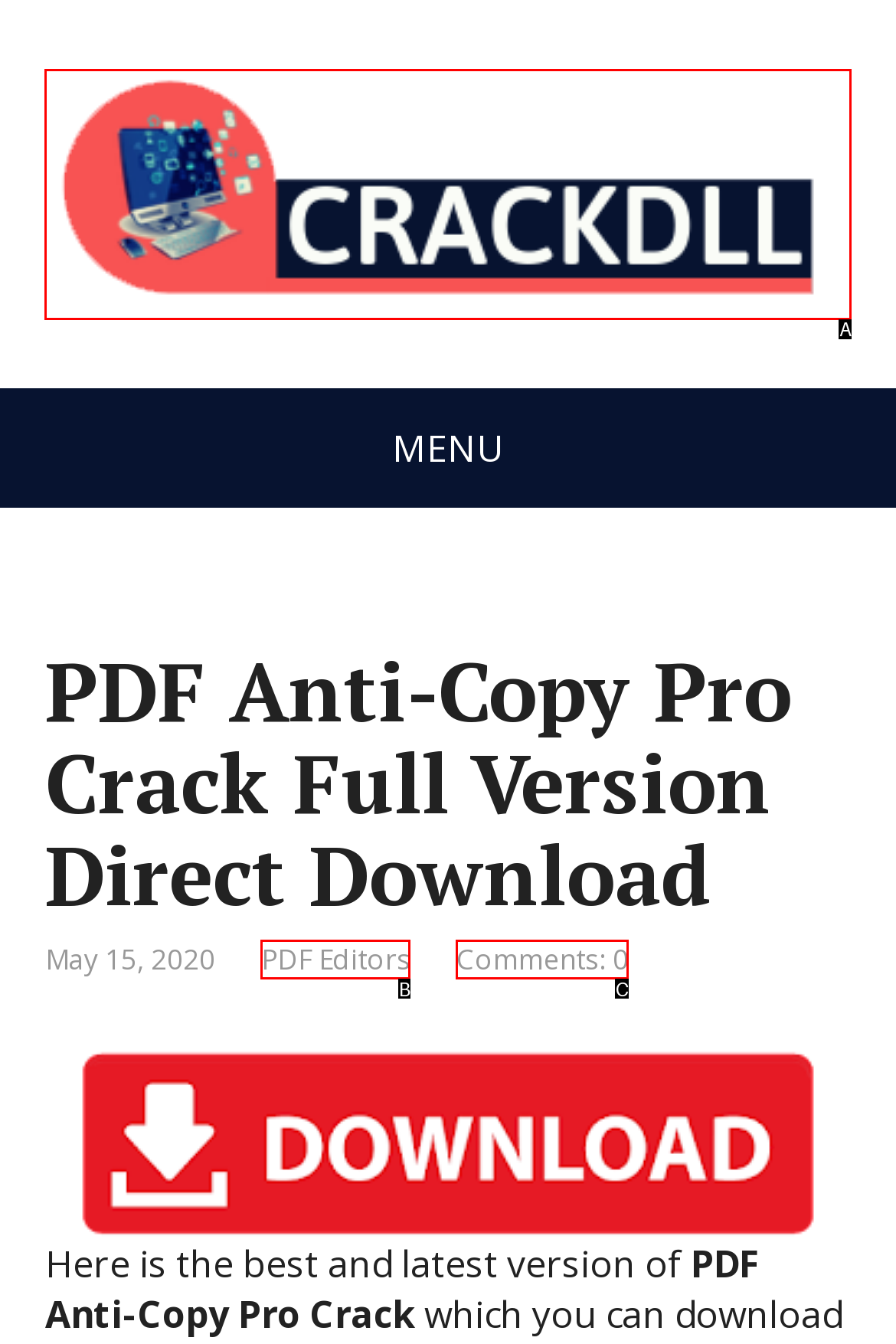Select the option that matches this description: PDF Editors
Answer by giving the letter of the chosen option.

B